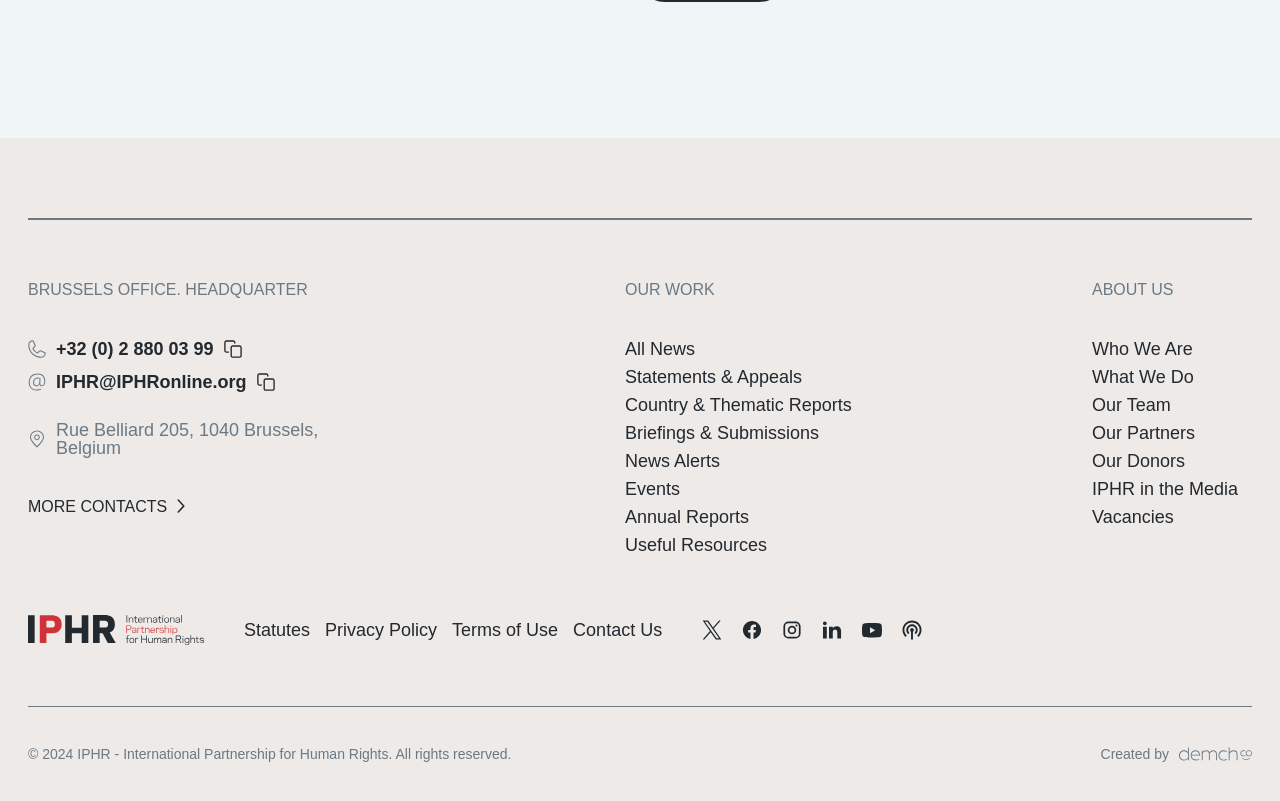Please answer the following query using a single word or phrase: 
What are the three main sections of the webpage?

OUR WORK, ABOUT US, CONTACT